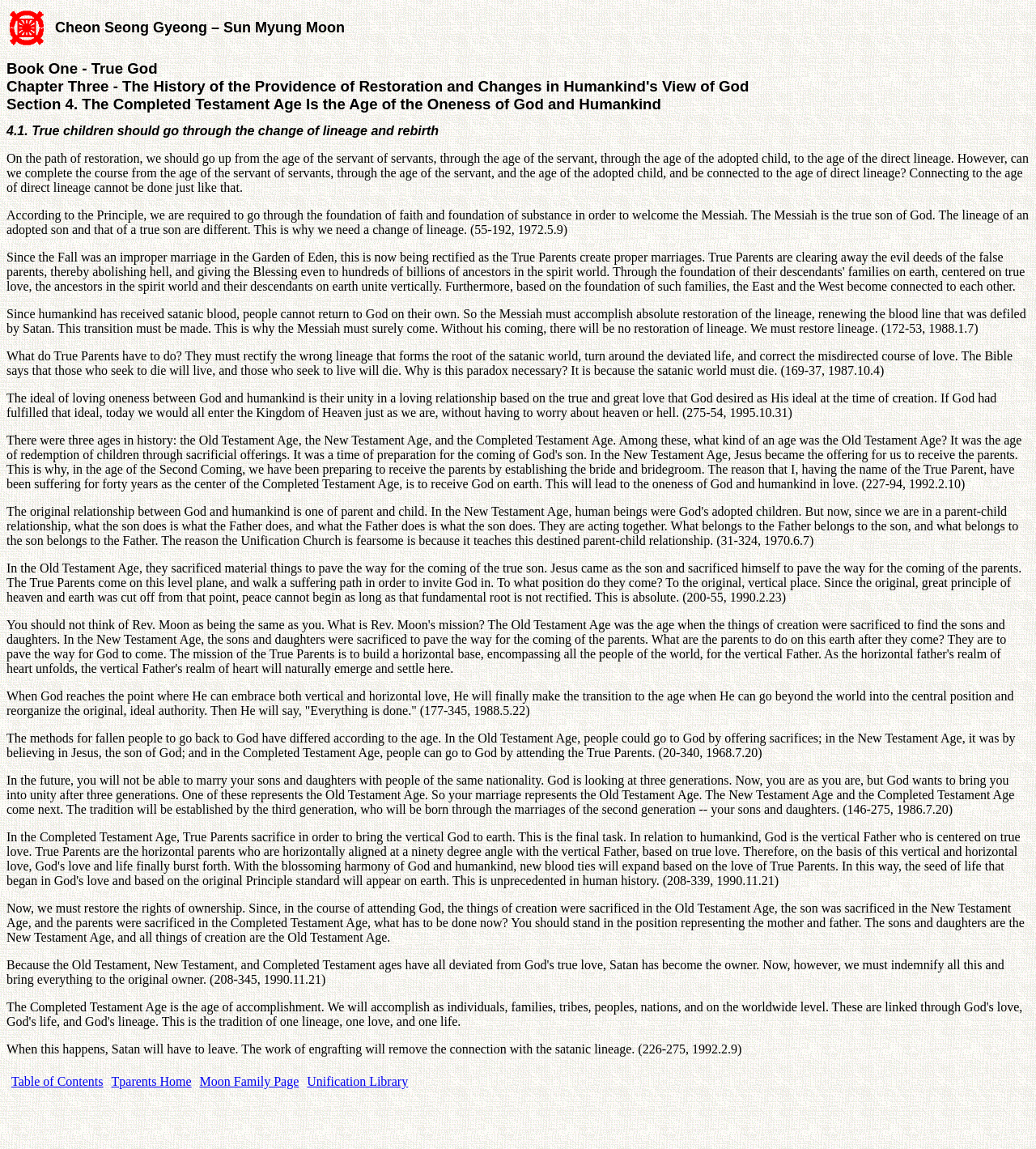Please find the bounding box coordinates in the format (top-left x, top-left y, bottom-right x, bottom-right y) for the given element description. Ensure the coordinates are floating point numbers between 0 and 1. Description: Tparents Home

[0.107, 0.935, 0.185, 0.947]